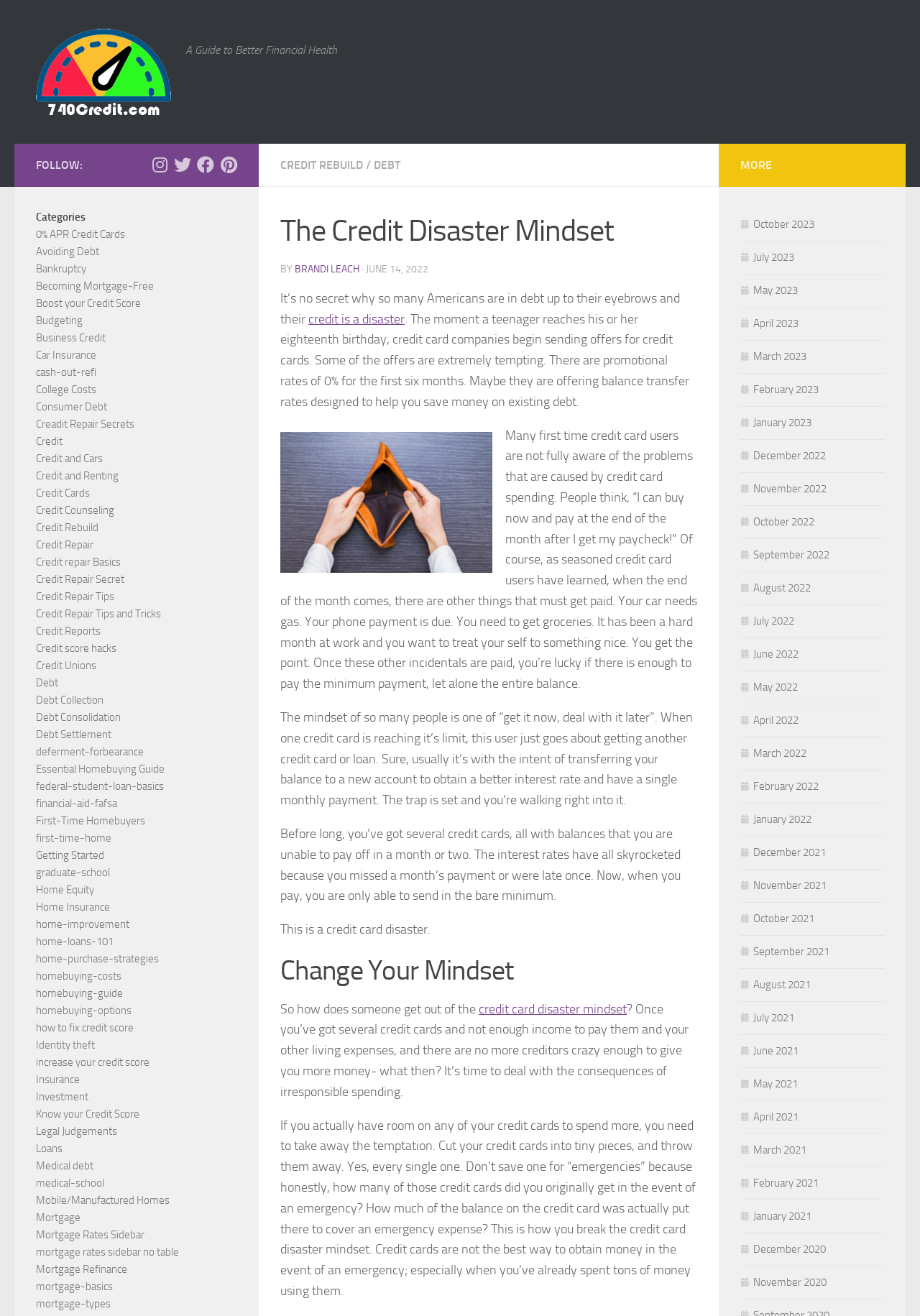Locate the bounding box coordinates of the element to click to perform the following action: 'Follow us on Instagram'. The coordinates should be given as four float values between 0 and 1, in the form of [left, top, right, bottom].

[0.164, 0.119, 0.183, 0.132]